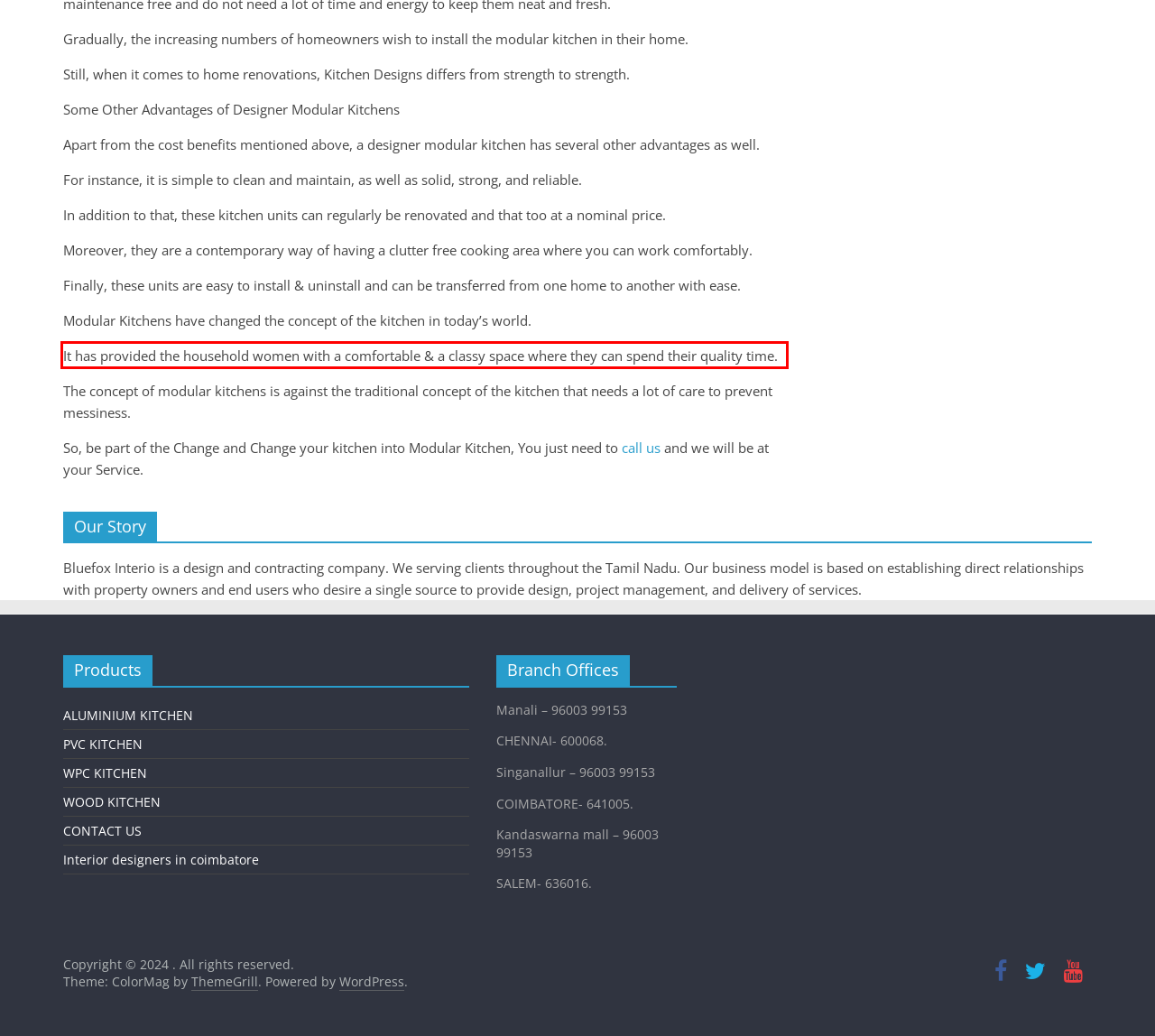You are provided with a screenshot of a webpage that includes a UI element enclosed in a red rectangle. Extract the text content inside this red rectangle.

It has provided the household women with a comfortable & a classy space where they can spend their quality time.